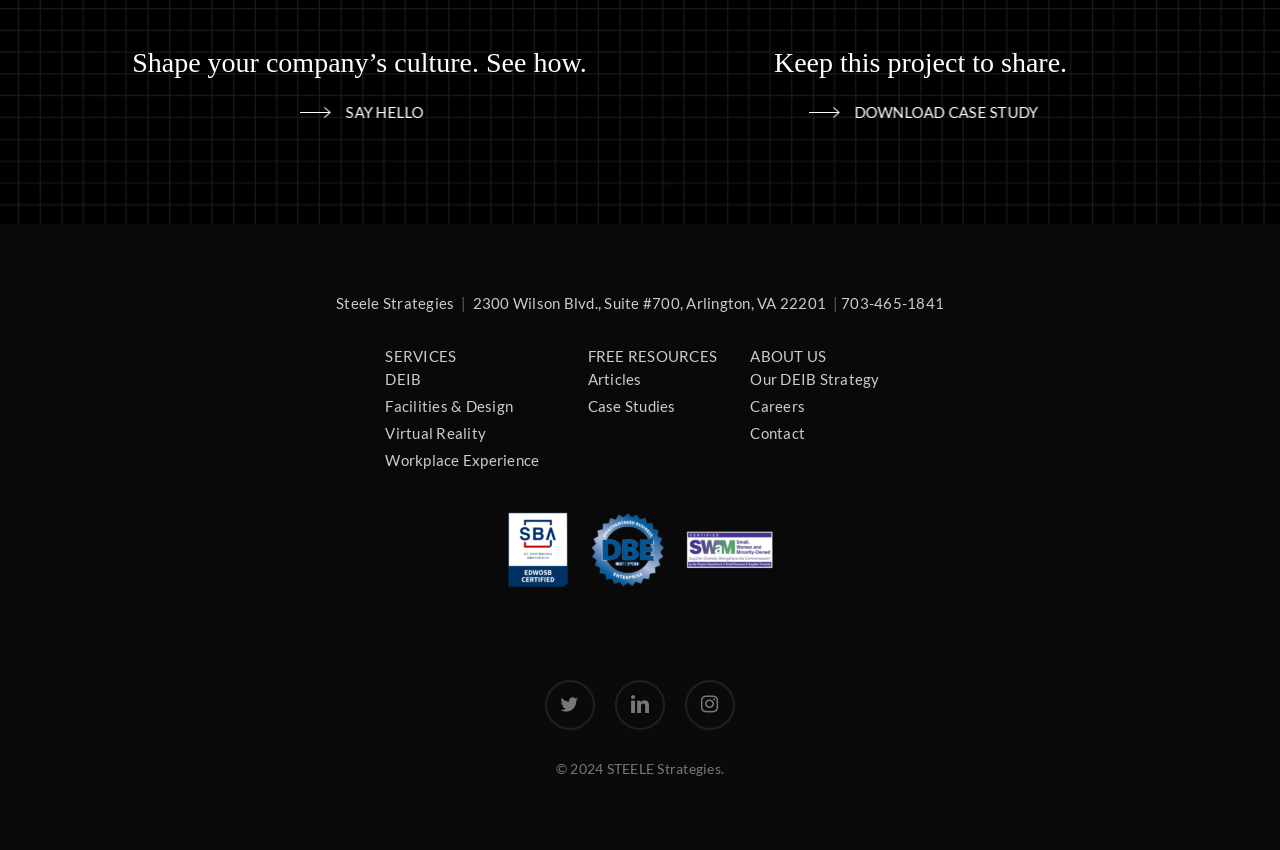Locate the bounding box coordinates of the clickable area needed to fulfill the instruction: "Download the case study".

[0.632, 0.121, 0.807, 0.143]